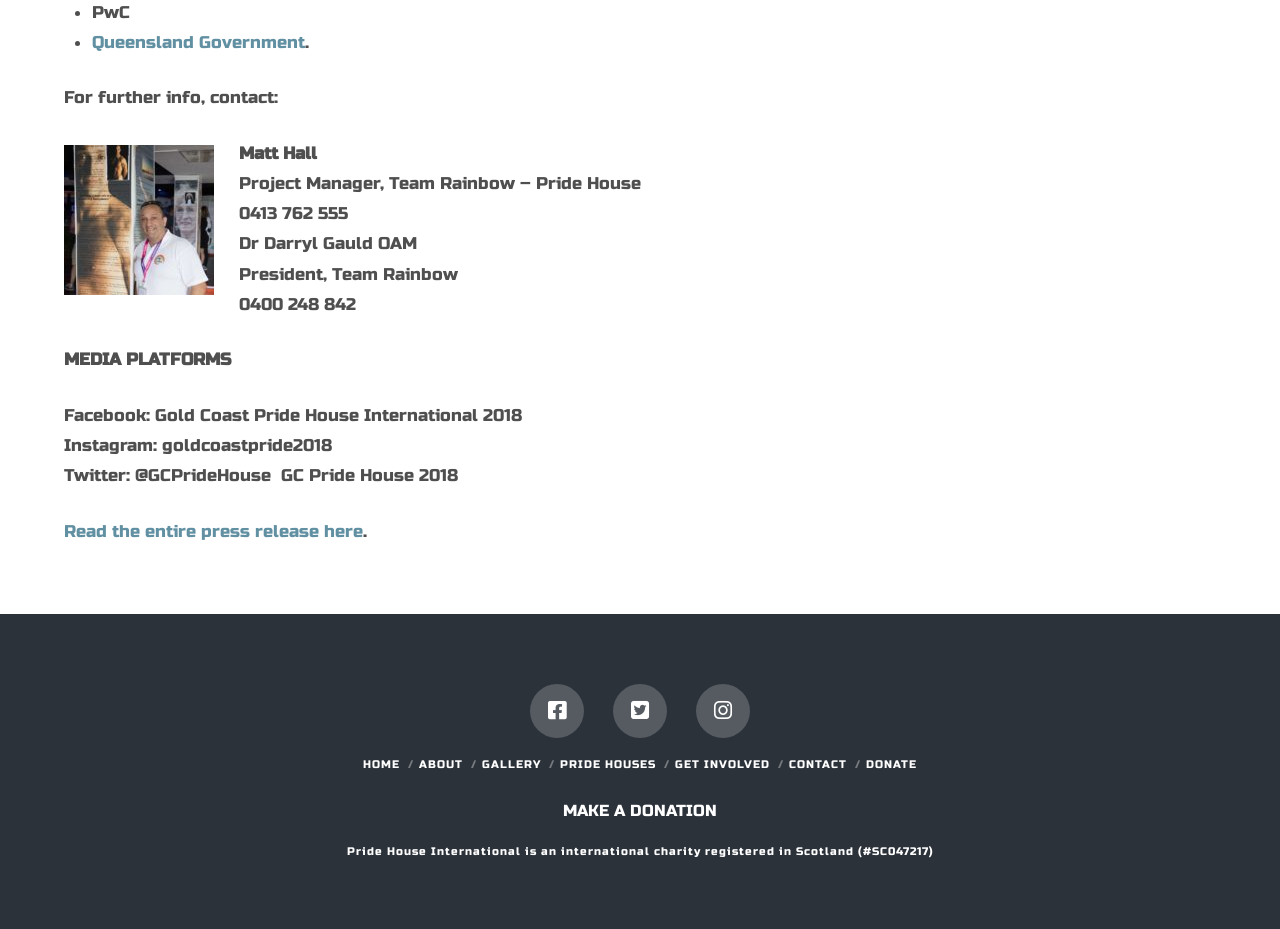Can you find the bounding box coordinates for the element that needs to be clicked to execute this instruction: "Make a donation"? The coordinates should be given as four float numbers between 0 and 1, i.e., [left, top, right, bottom].

[0.44, 0.862, 0.56, 0.883]